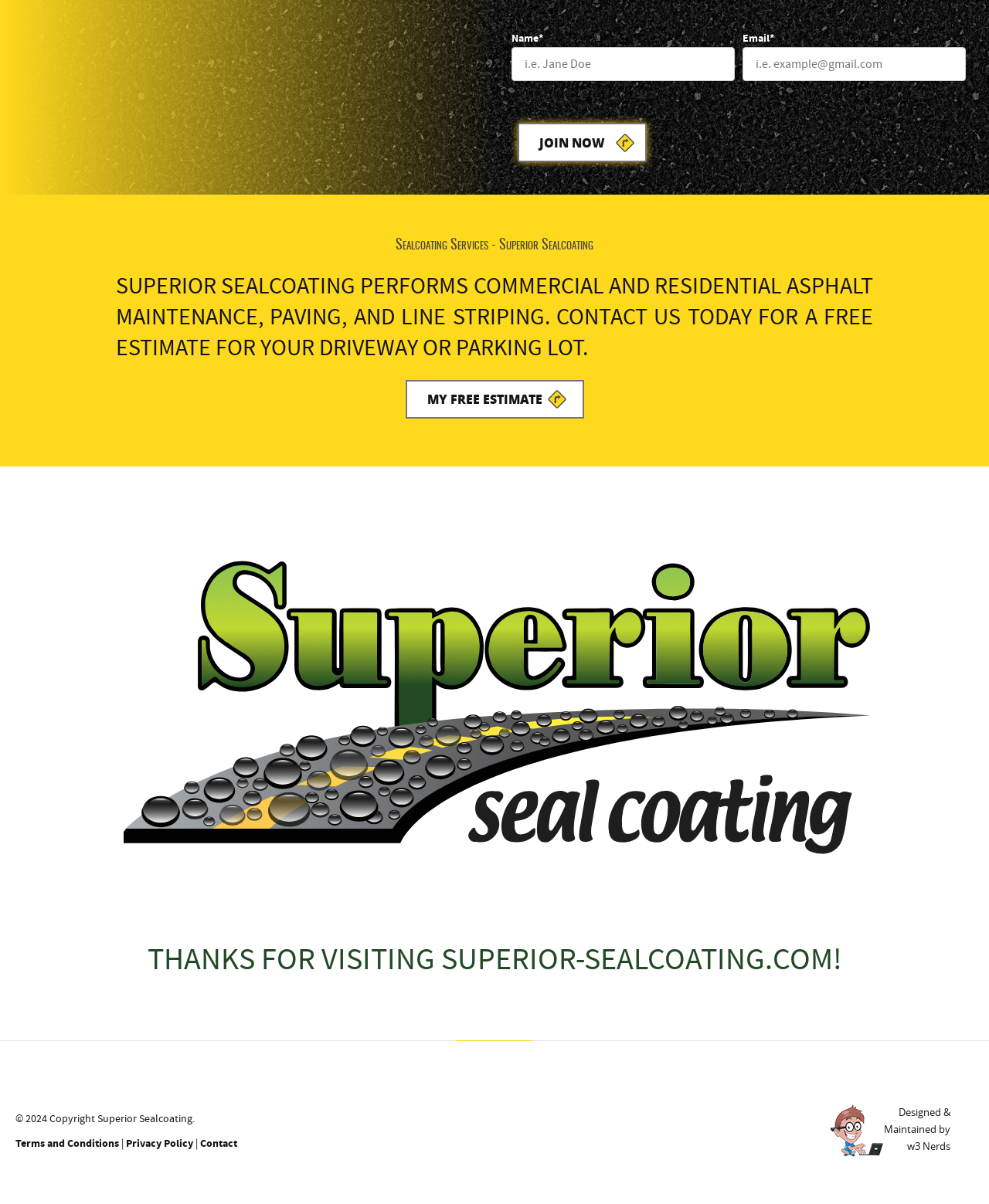Observe the image and answer the following question in detail: What is the company's name?

The company's name is mentioned in the static text 'Sealcoating Services - Superior Sealcoating' and also in the image 'Superior Sealcoating'.